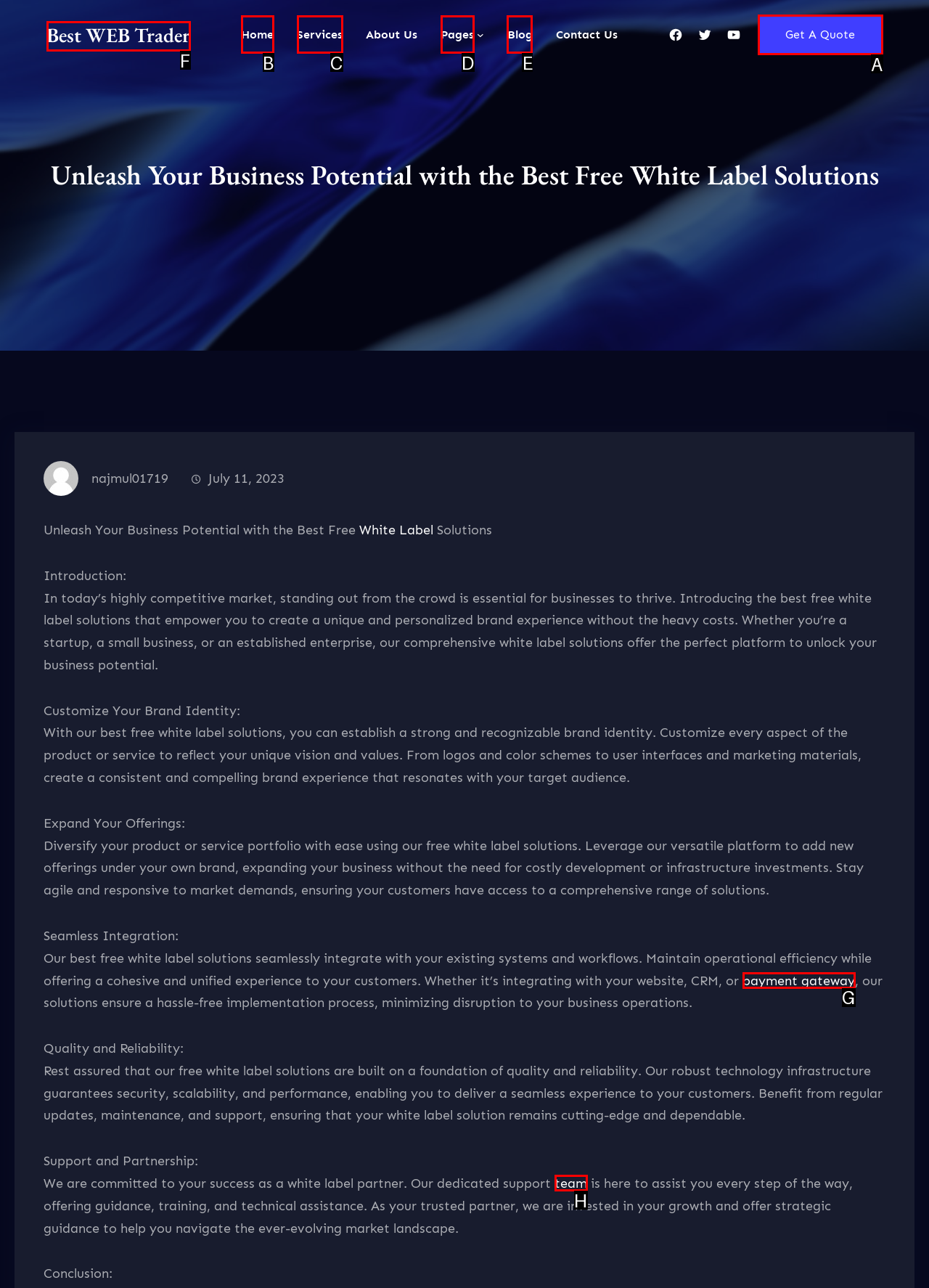Identify which HTML element aligns with the description: Get A Quote
Answer using the letter of the correct choice from the options available.

A